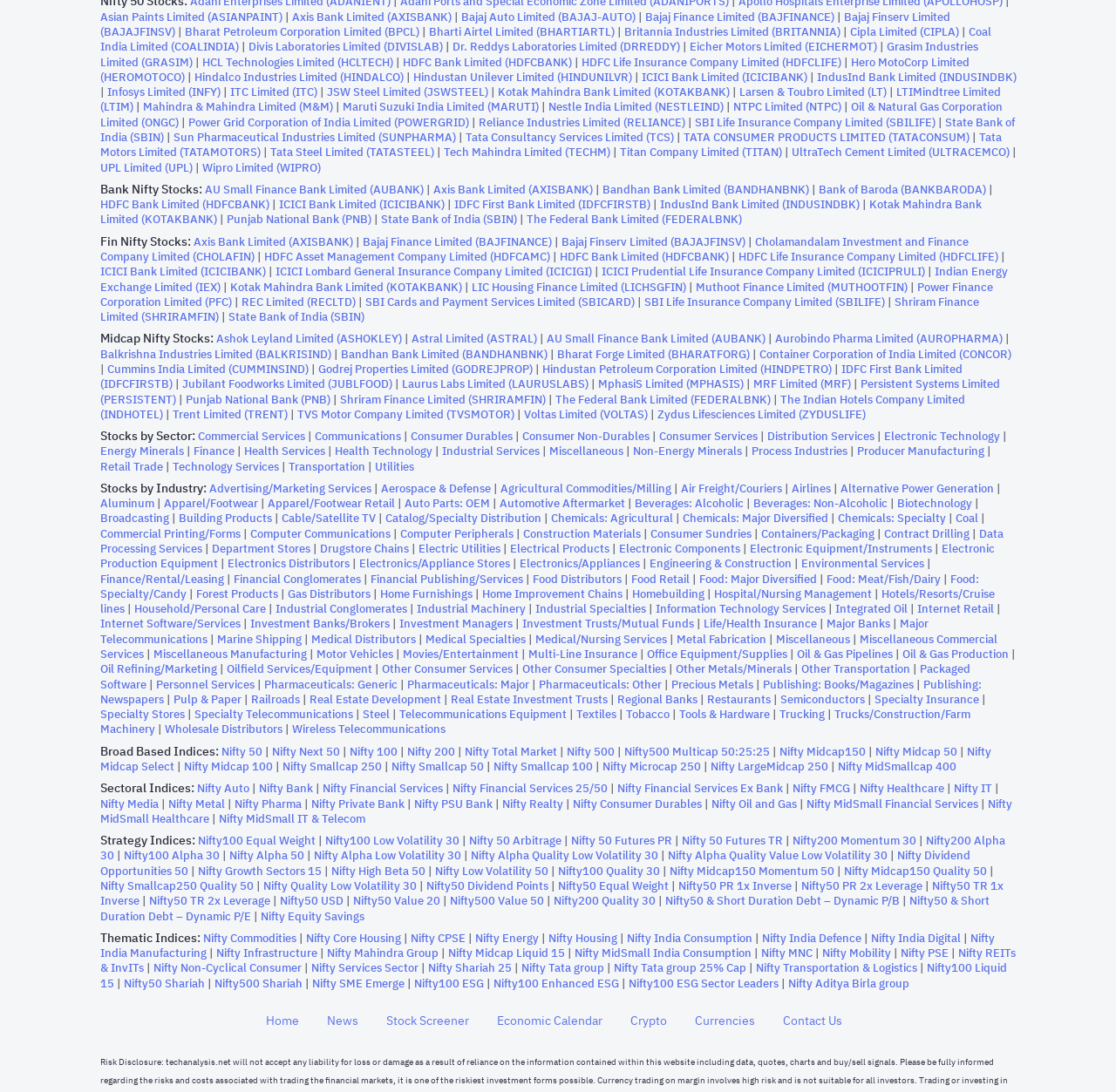What separates the Bank Nifty Stocks from the others?
Refer to the image and provide a thorough answer to the question.

The Bank Nifty Stocks are separated from the others by a StaticText 'Bank Nifty Stocks:' on the webpage, which indicates the start of the Bank Nifty Stocks list.